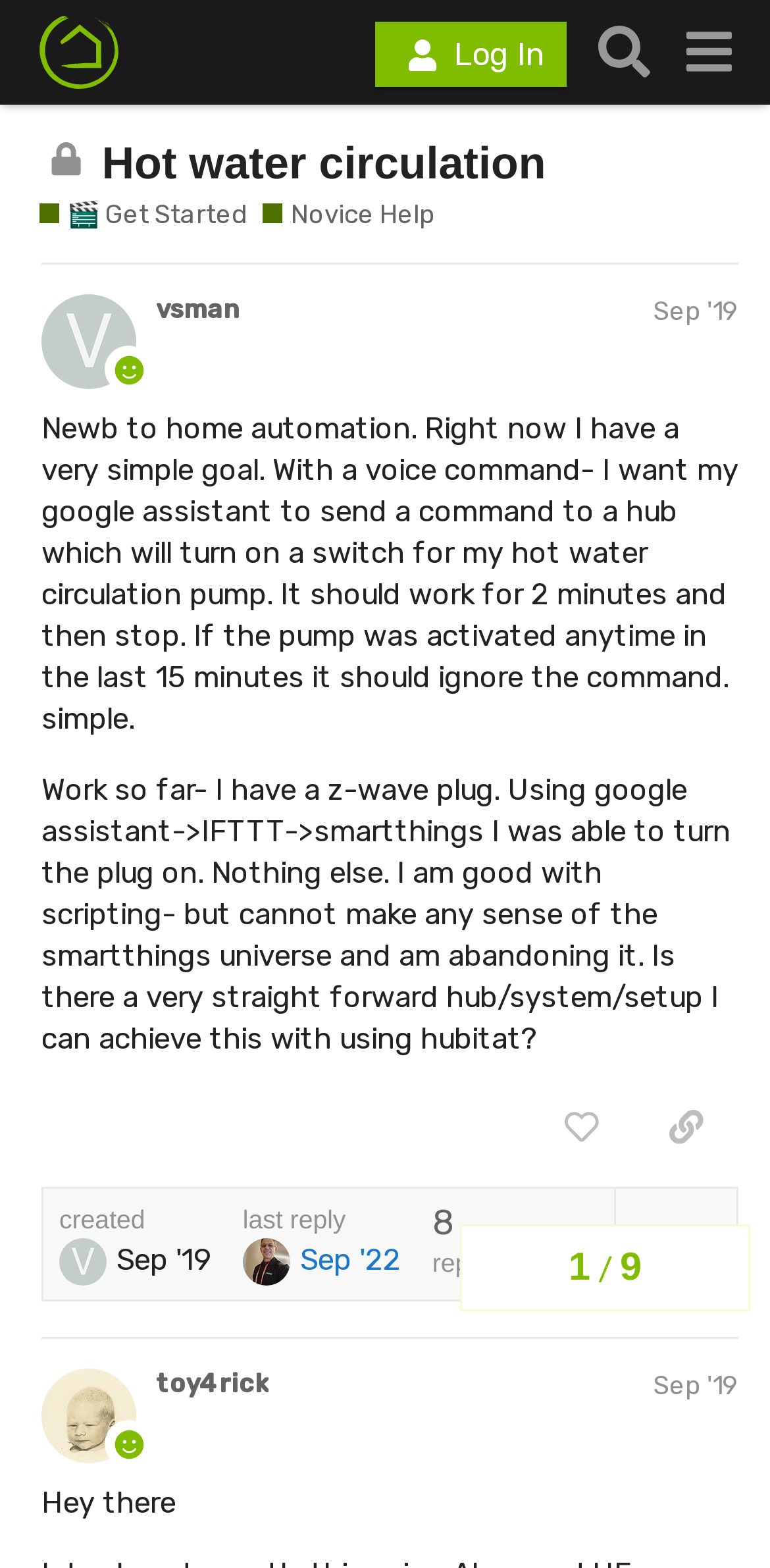Please find the main title text of this webpage.

Hot water circulation